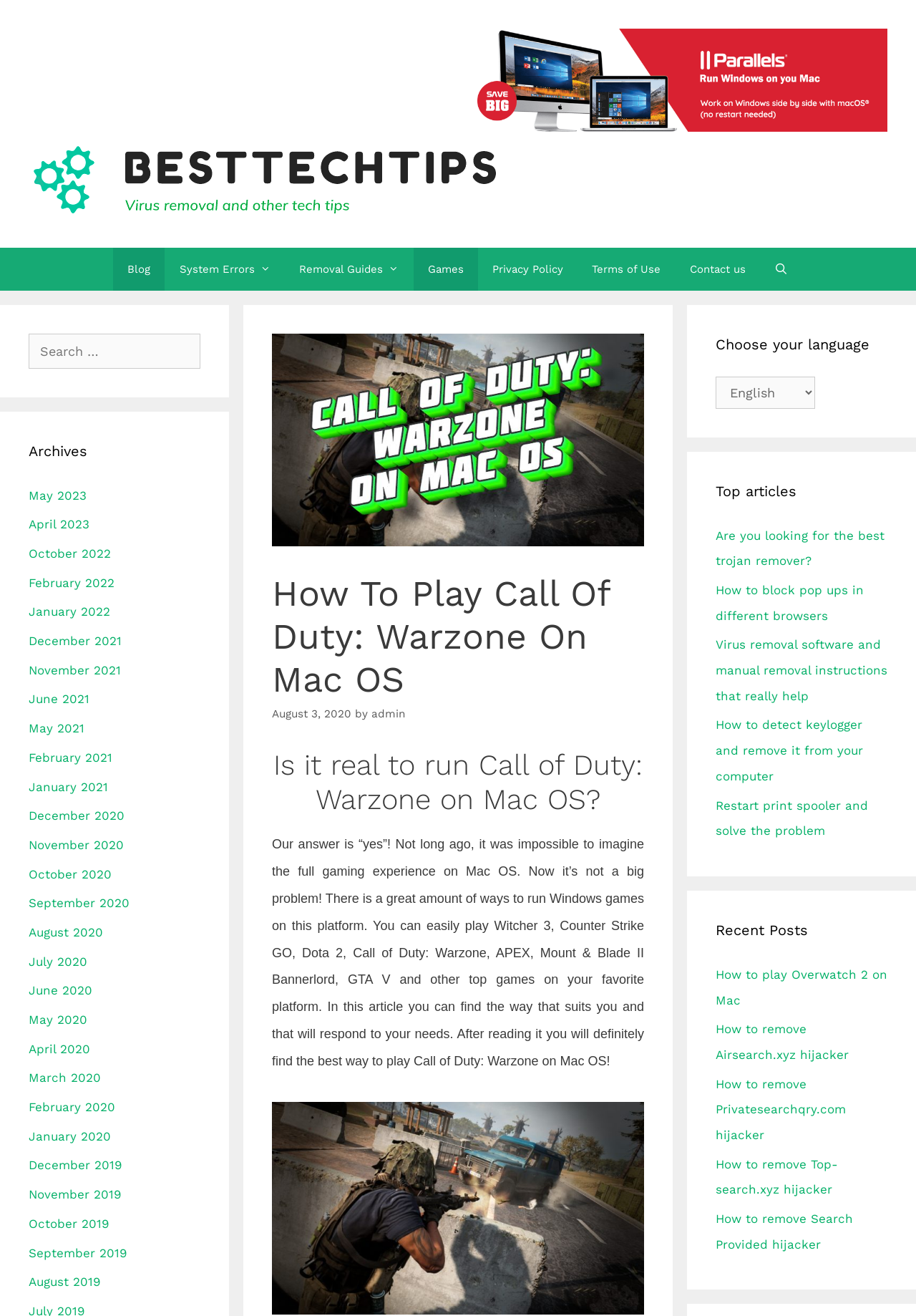Locate the bounding box coordinates of the element you need to click to accomplish the task described by this instruction: "Read the article about playing Call of Duty: Warzone on Mac OS".

[0.297, 0.435, 0.703, 0.533]